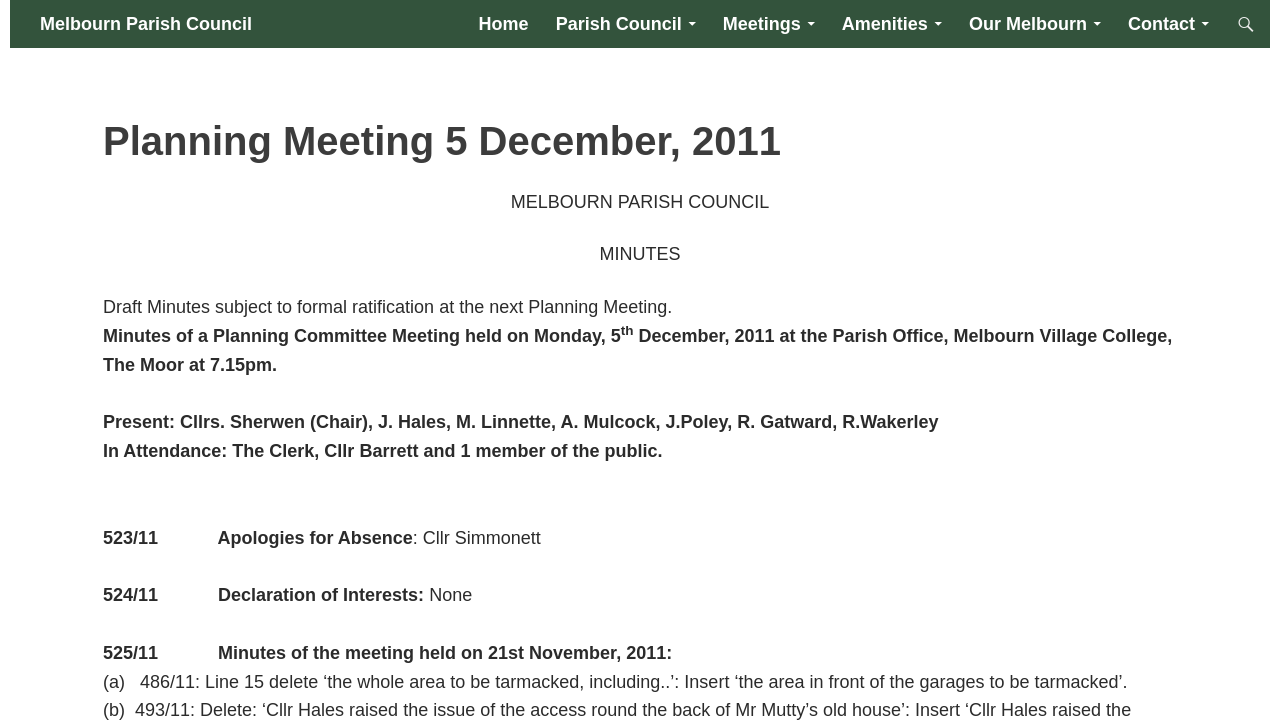Please find the bounding box coordinates of the element that must be clicked to perform the given instruction: "check meeting minutes". The coordinates should be four float numbers from 0 to 1, i.e., [left, top, right, bottom].

[0.08, 0.166, 0.92, 0.226]